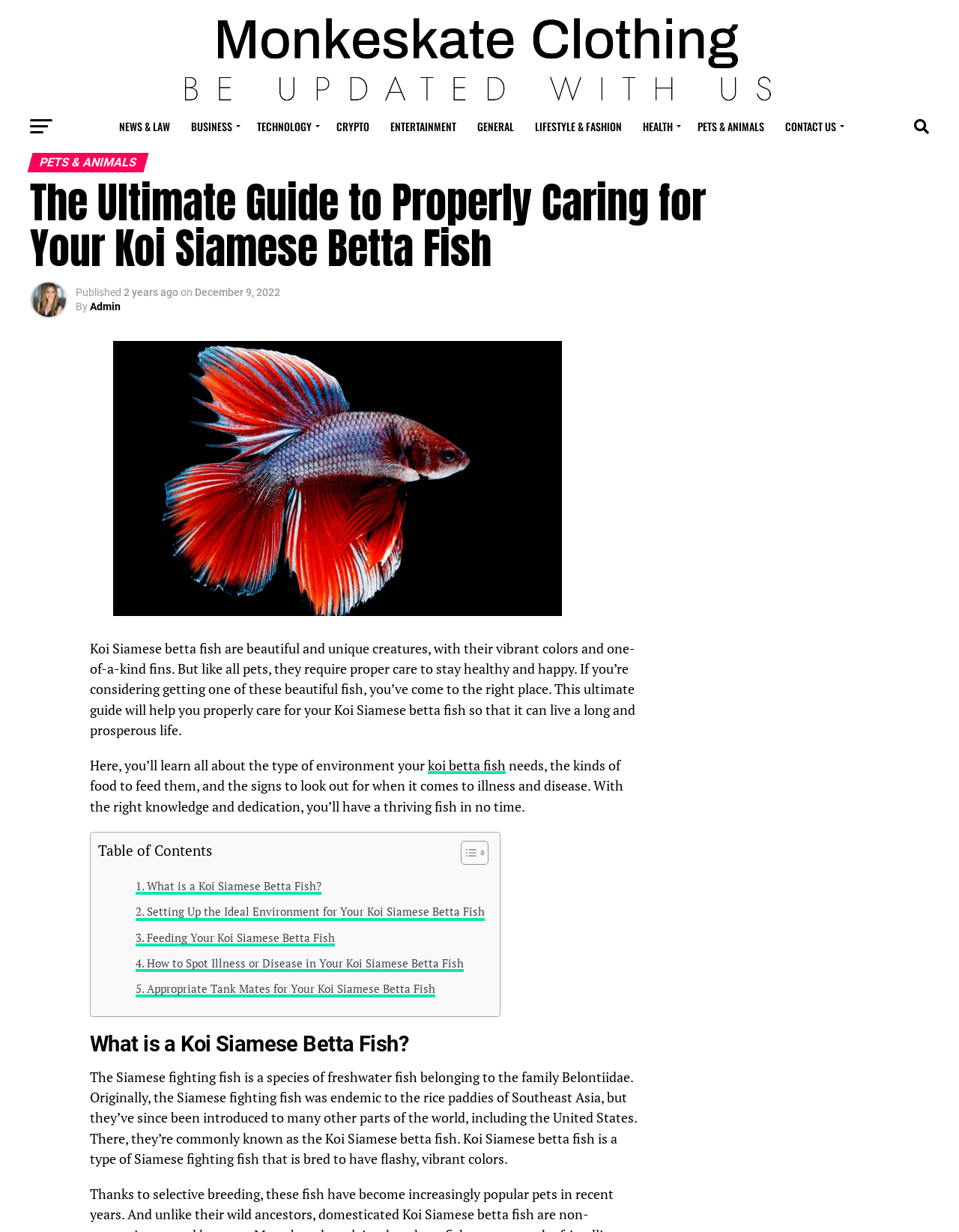Show the bounding box coordinates for the HTML element described as: "Contact Us".

[0.809, 0.087, 0.885, 0.118]